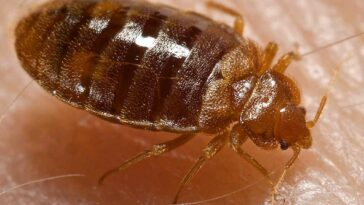Summarize the image with a detailed caption.

The image showcases a close-up of a bed bug, a small parasitic insect known for feeding on the blood of humans and animals. Its oval-shaped body is a reddish-brown color, featuring a distinctive striped pattern on its back. This detailed view highlights the bug's legs and antennae, which are important for its movement and sensing its environment. Bed bugs are often associated with places like homes and hotels, where they can hide in bedding and furniture. This image serves as a visual reference in discussions about the importance of pest management, particularly in relation to understanding their behavior and the impact they have on living spaces. The context suggests a focus on the question of whether bed bugs remain dormant during the winter months, an important aspect of pest control discussions.